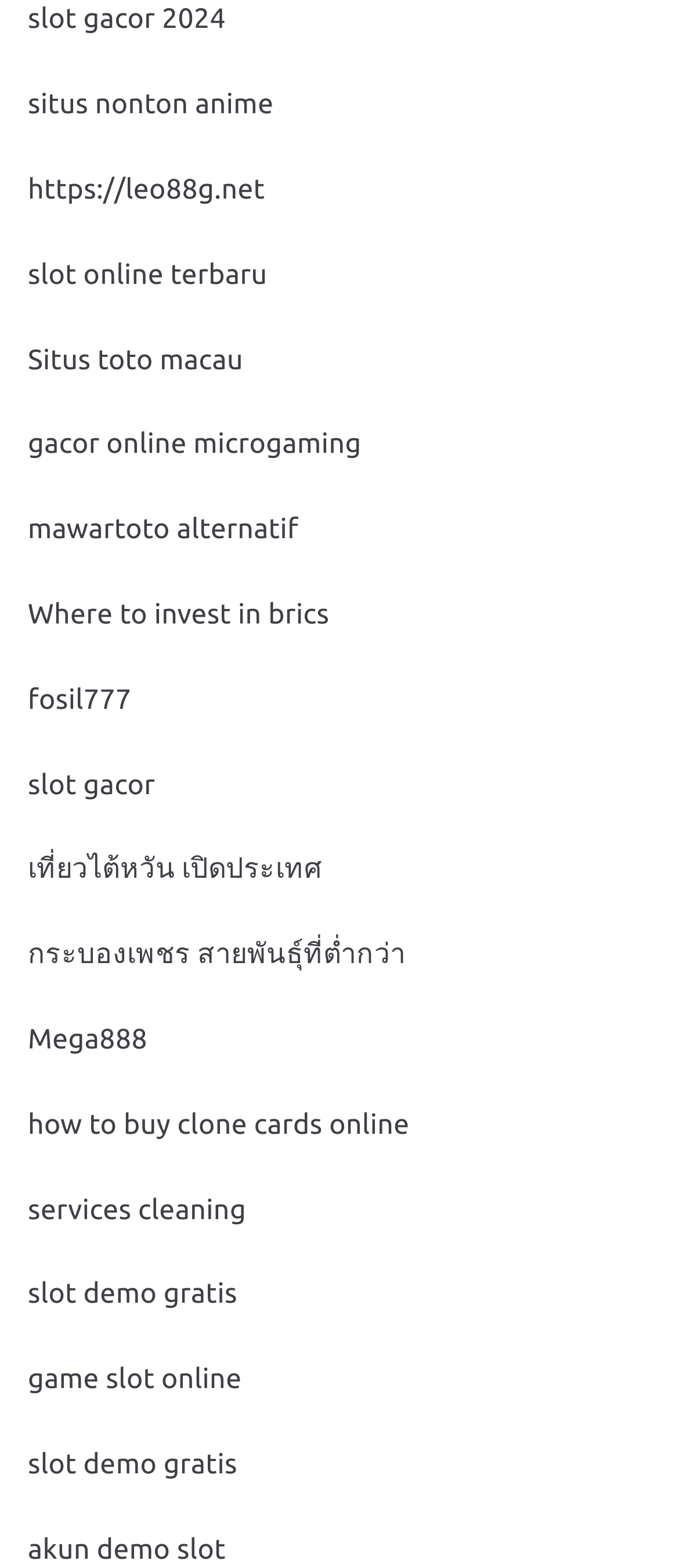Bounding box coordinates are given in the format (top-left x, top-left y, bottom-right x, bottom-right y). All values should be floating point numbers between 0 and 1. Provide the bounding box coordinate for the UI element described as: slot gacor 2024

[0.041, 0.003, 0.333, 0.023]